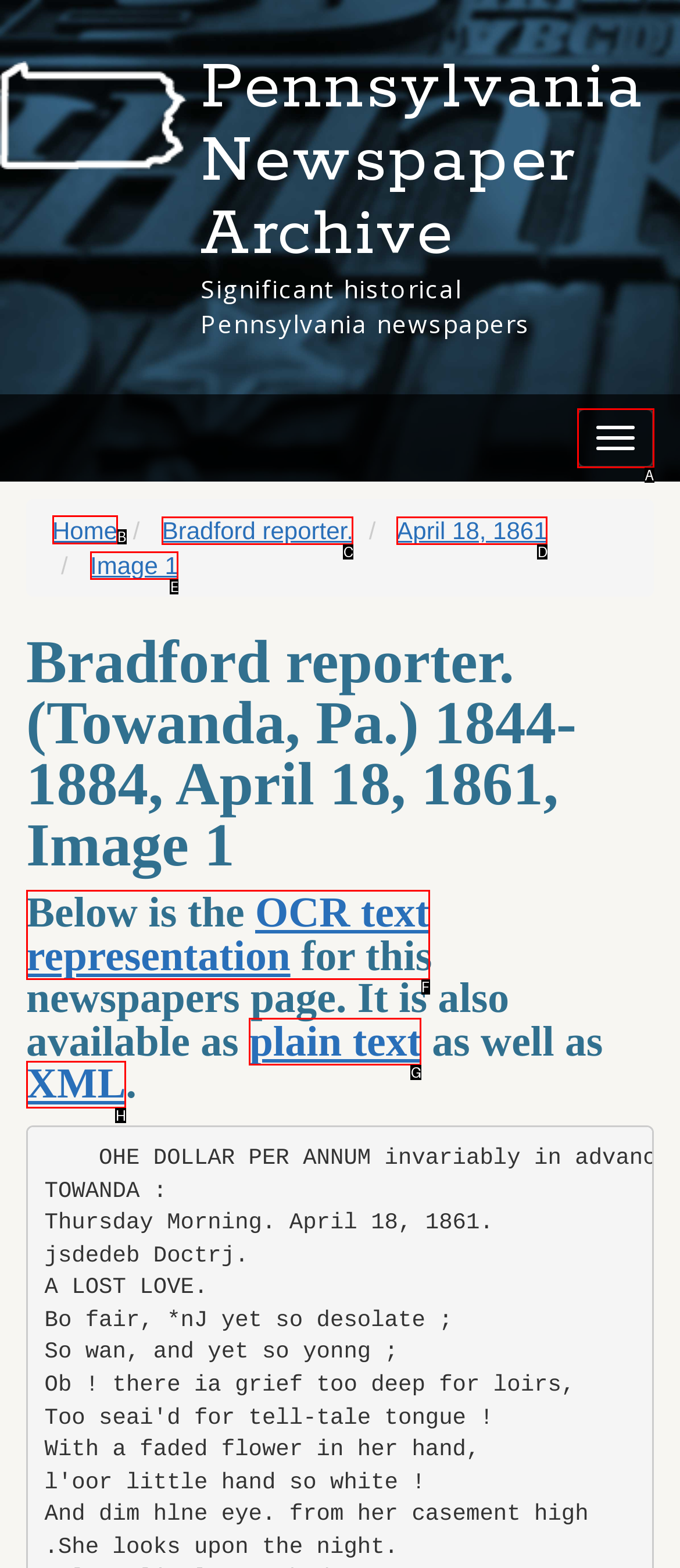Identify the correct HTML element to click for the task: Share the page on Facebook. Provide the letter of your choice.

None